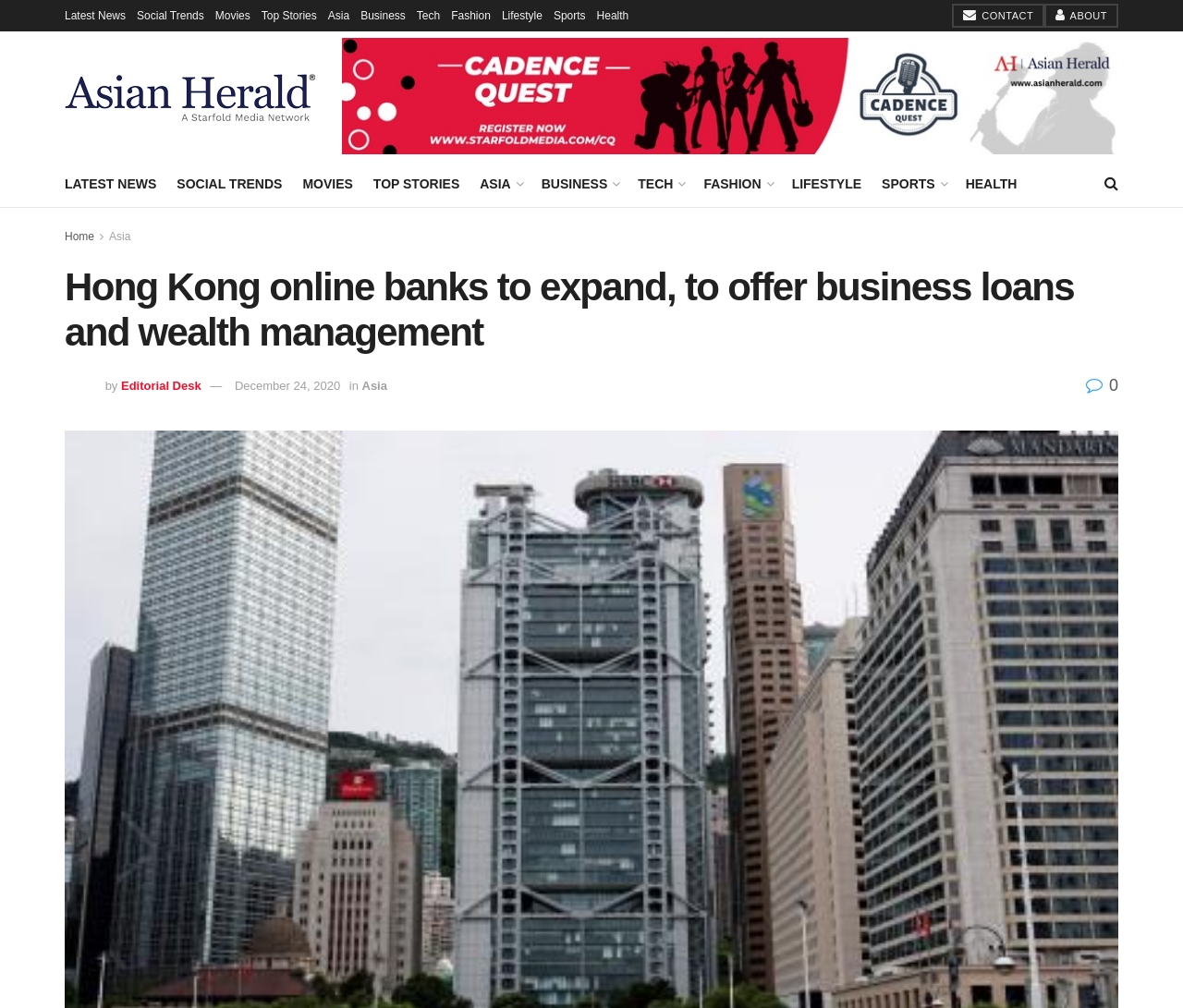Determine the bounding box coordinates for the area that needs to be clicked to fulfill this task: "Contact the website". The coordinates must be given as four float numbers between 0 and 1, i.e., [left, top, right, bottom].

[0.805, 0.004, 0.883, 0.027]